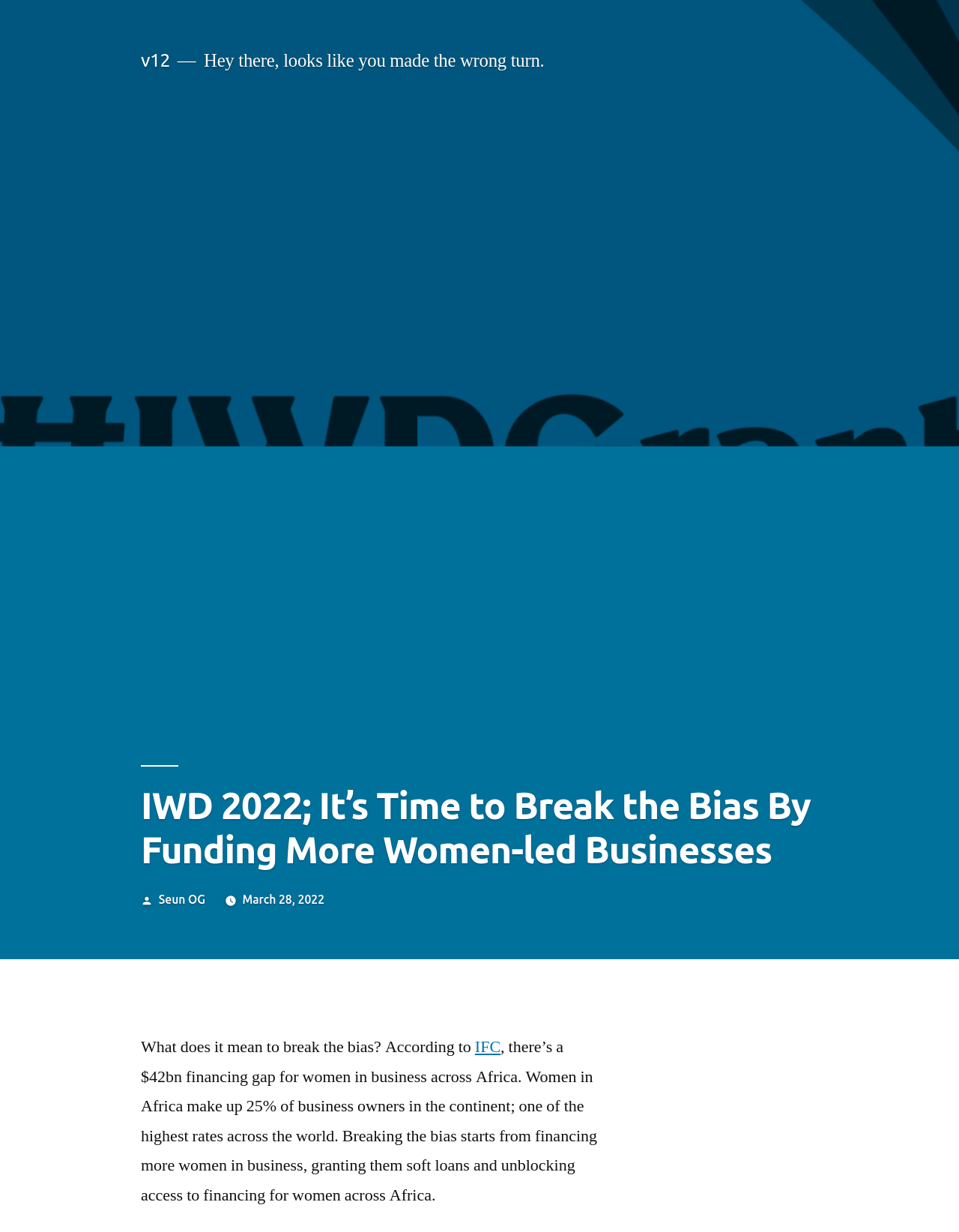Provide the bounding box for the UI element matching this description: "Seun OG".

[0.165, 0.724, 0.214, 0.735]